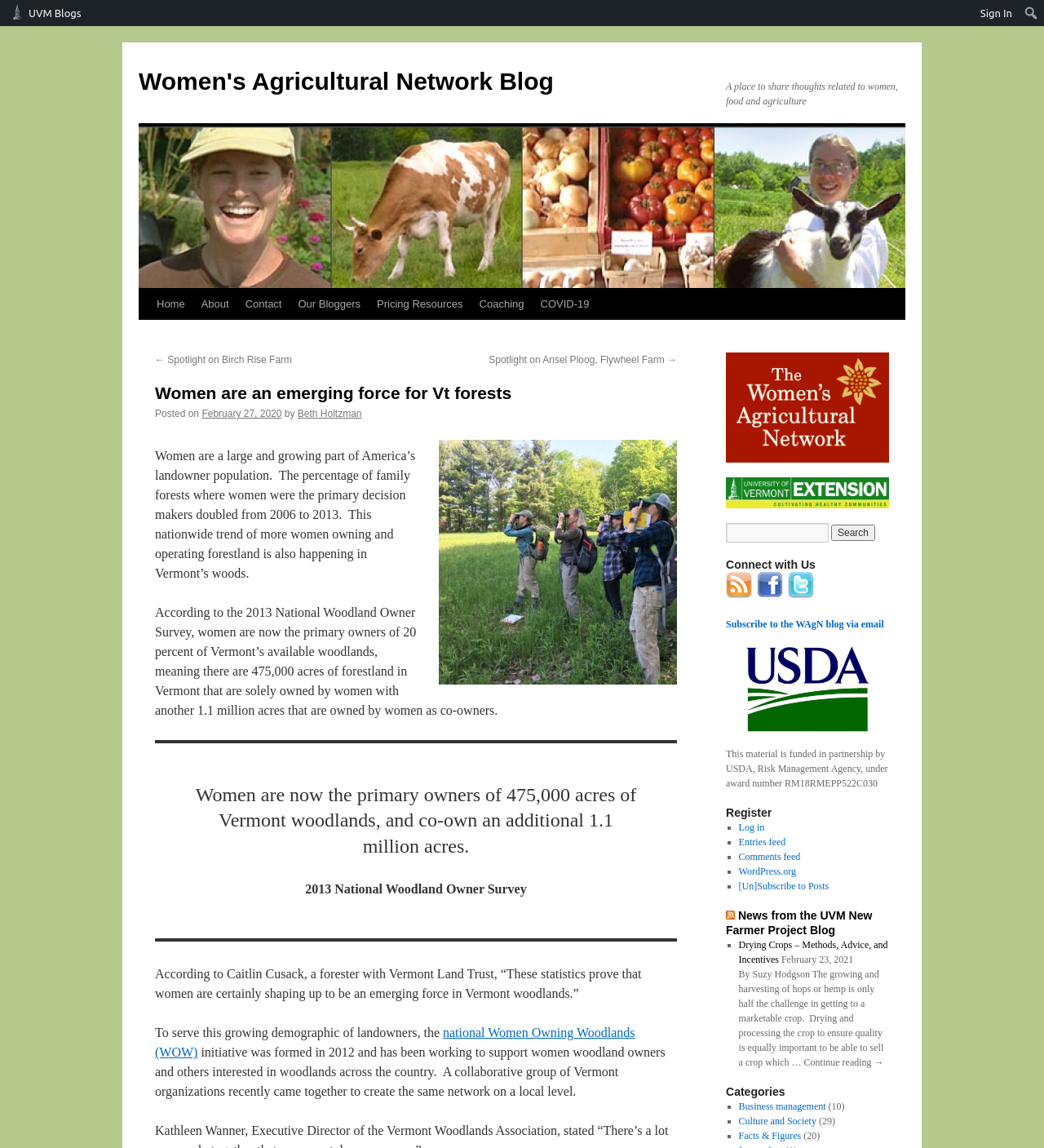Please specify the coordinates of the bounding box for the element that should be clicked to carry out this instruction: "Subscribe to the WAgN blog via email". The coordinates must be four float numbers between 0 and 1, formatted as [left, top, right, bottom].

[0.695, 0.539, 0.847, 0.549]